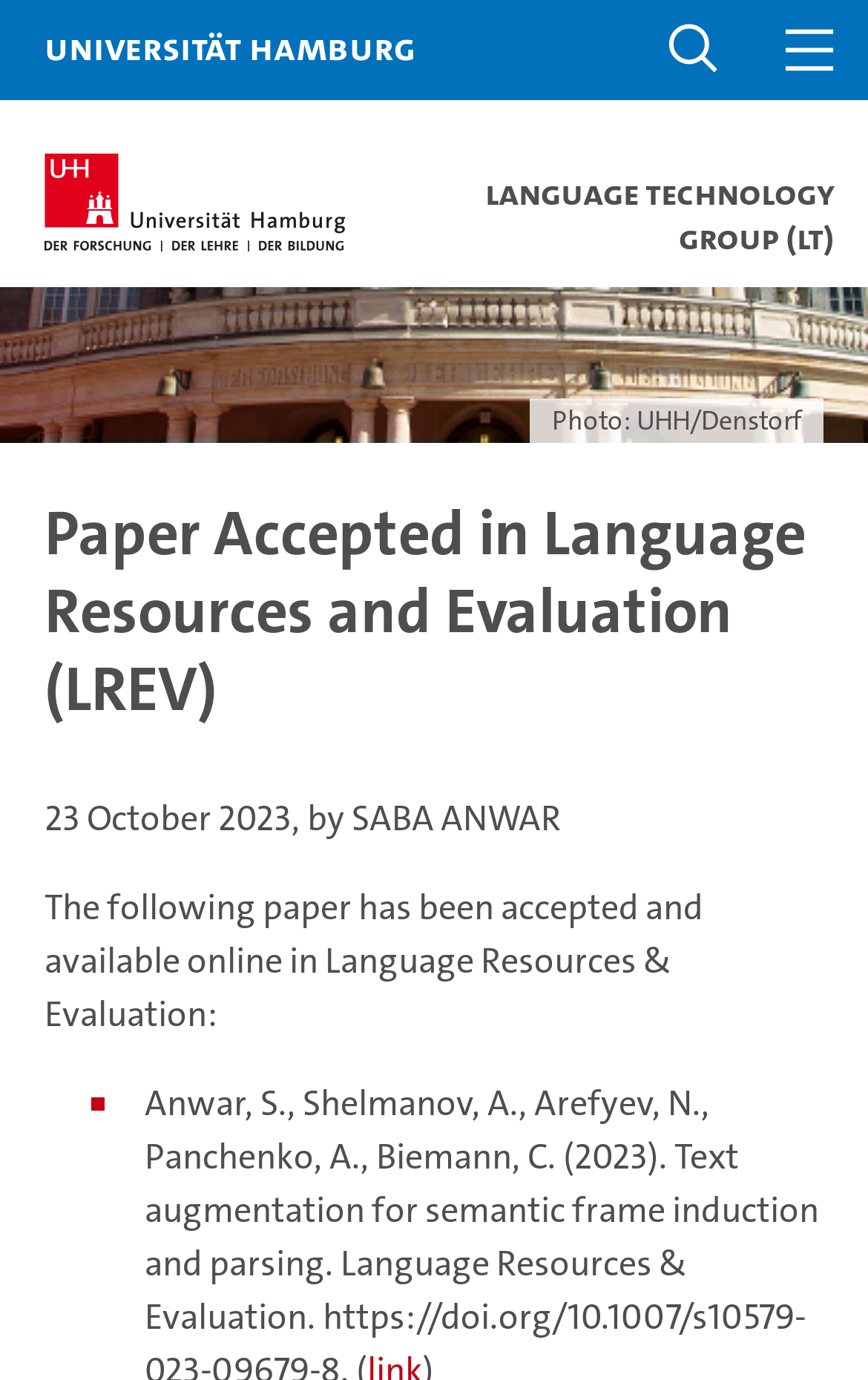Please provide the bounding box coordinates for the UI element as described: "aria-label="Search"". The coordinates must be four floats between 0 and 1, represented as [left, top, right, bottom].

[0.736, 0.0, 0.864, 0.073]